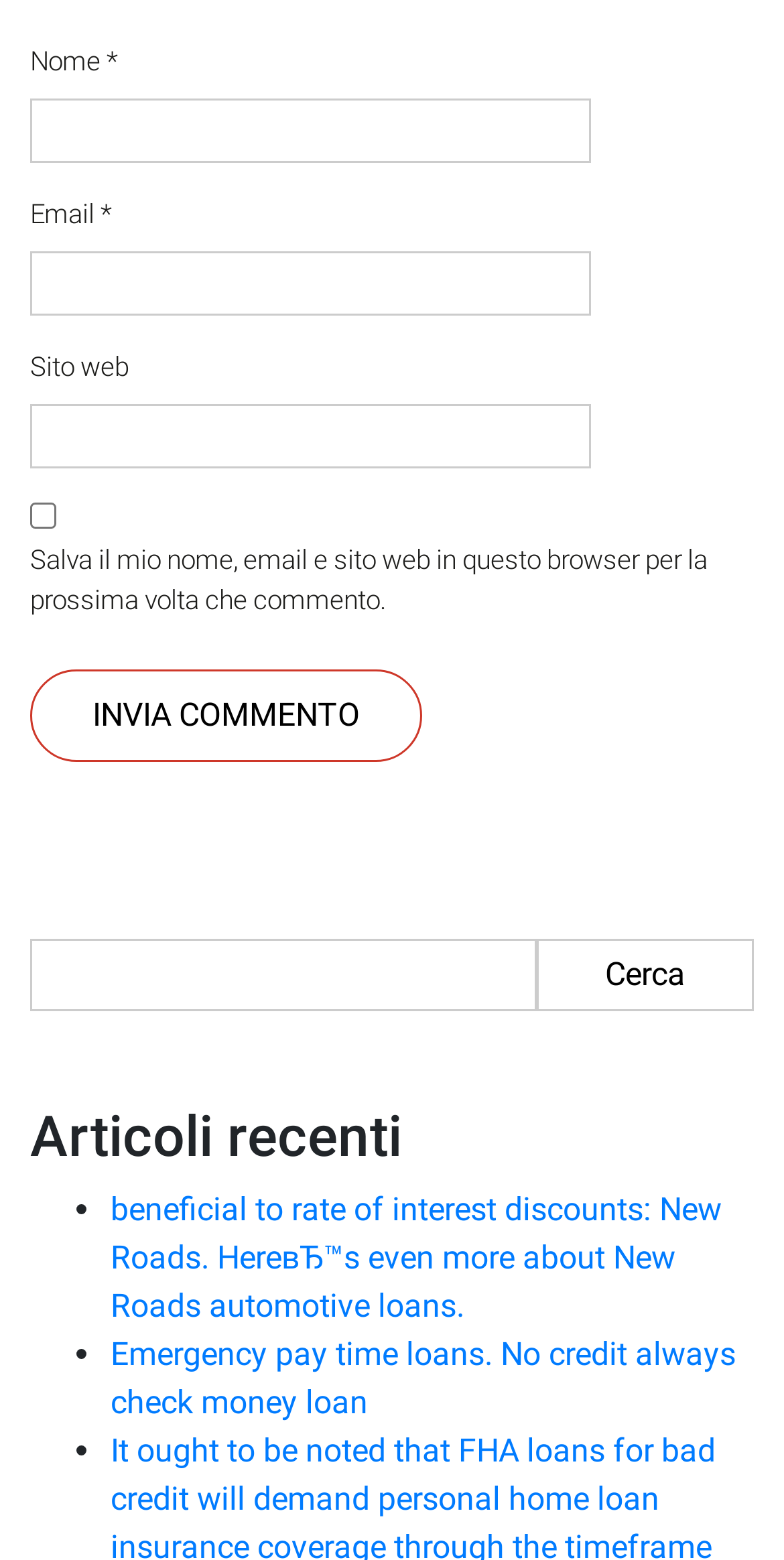Give a one-word or short phrase answer to the question: 
What is the label of the first StaticText element?

Nome